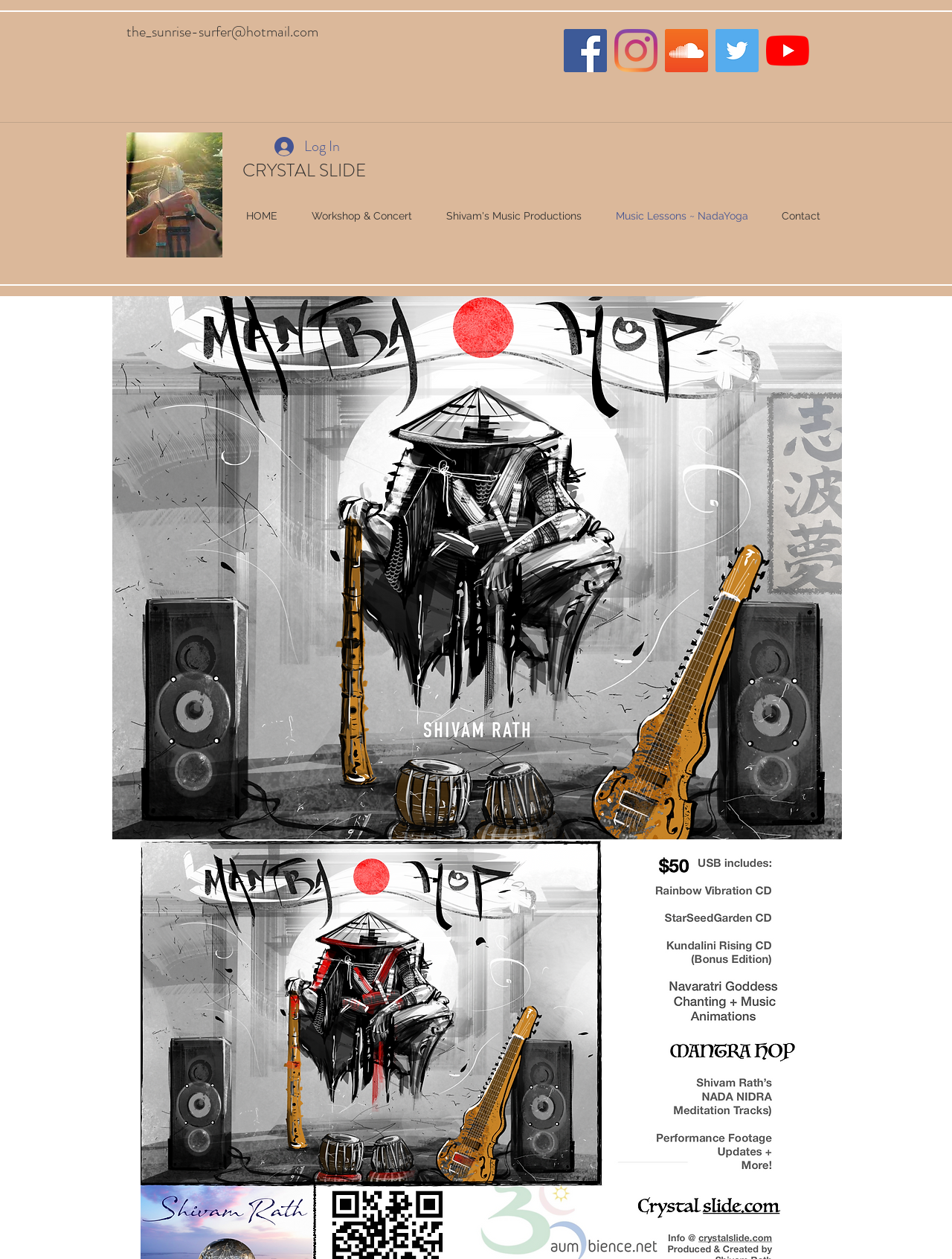Answer the question below in one word or phrase:
How many social media icons are there in the social bar?

5